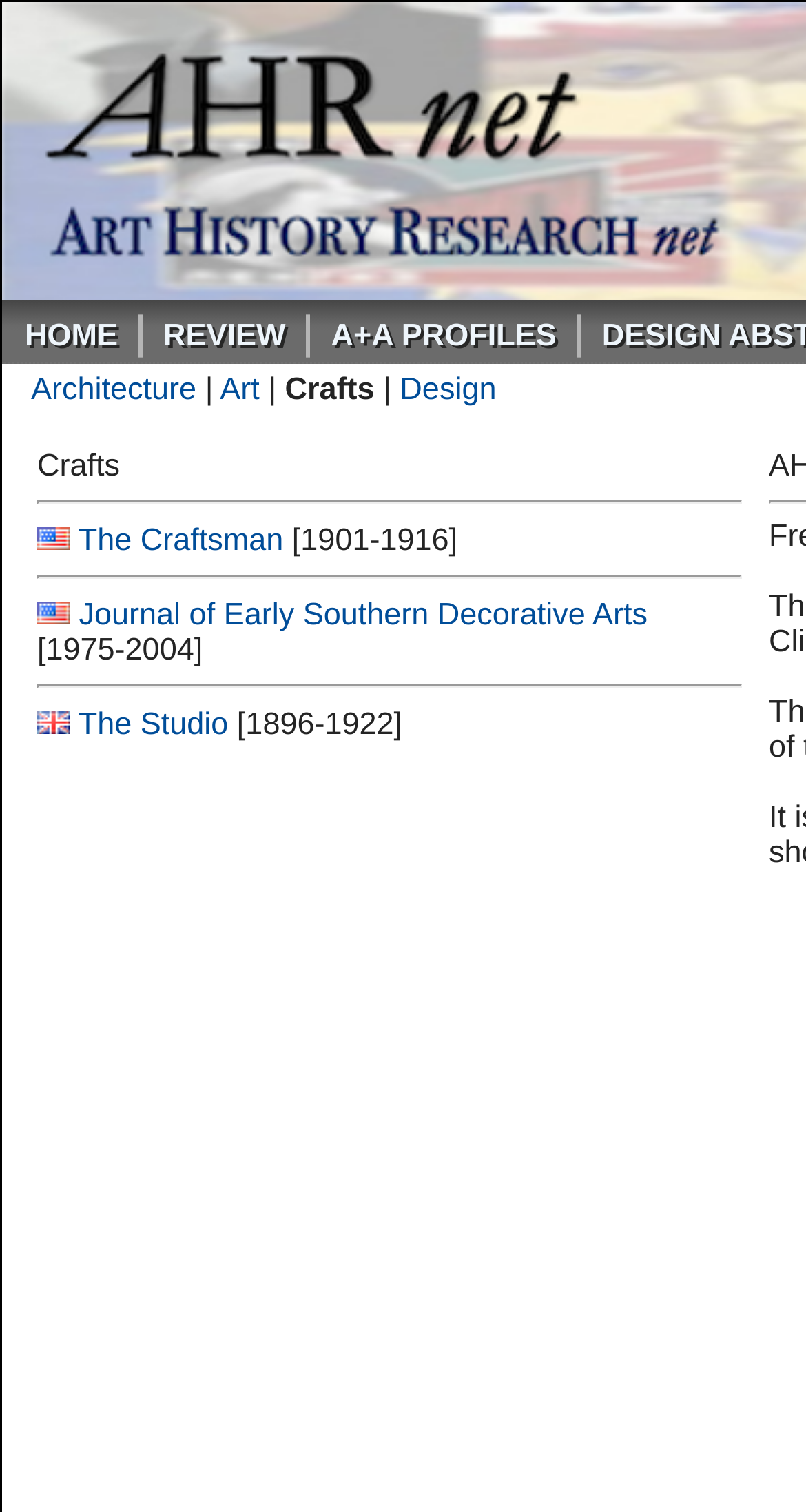Please locate the bounding box coordinates for the element that should be clicked to achieve the following instruction: "Click on the 'Study Bible' link". Ensure the coordinates are given as four float numbers between 0 and 1, i.e., [left, top, right, bottom].

None